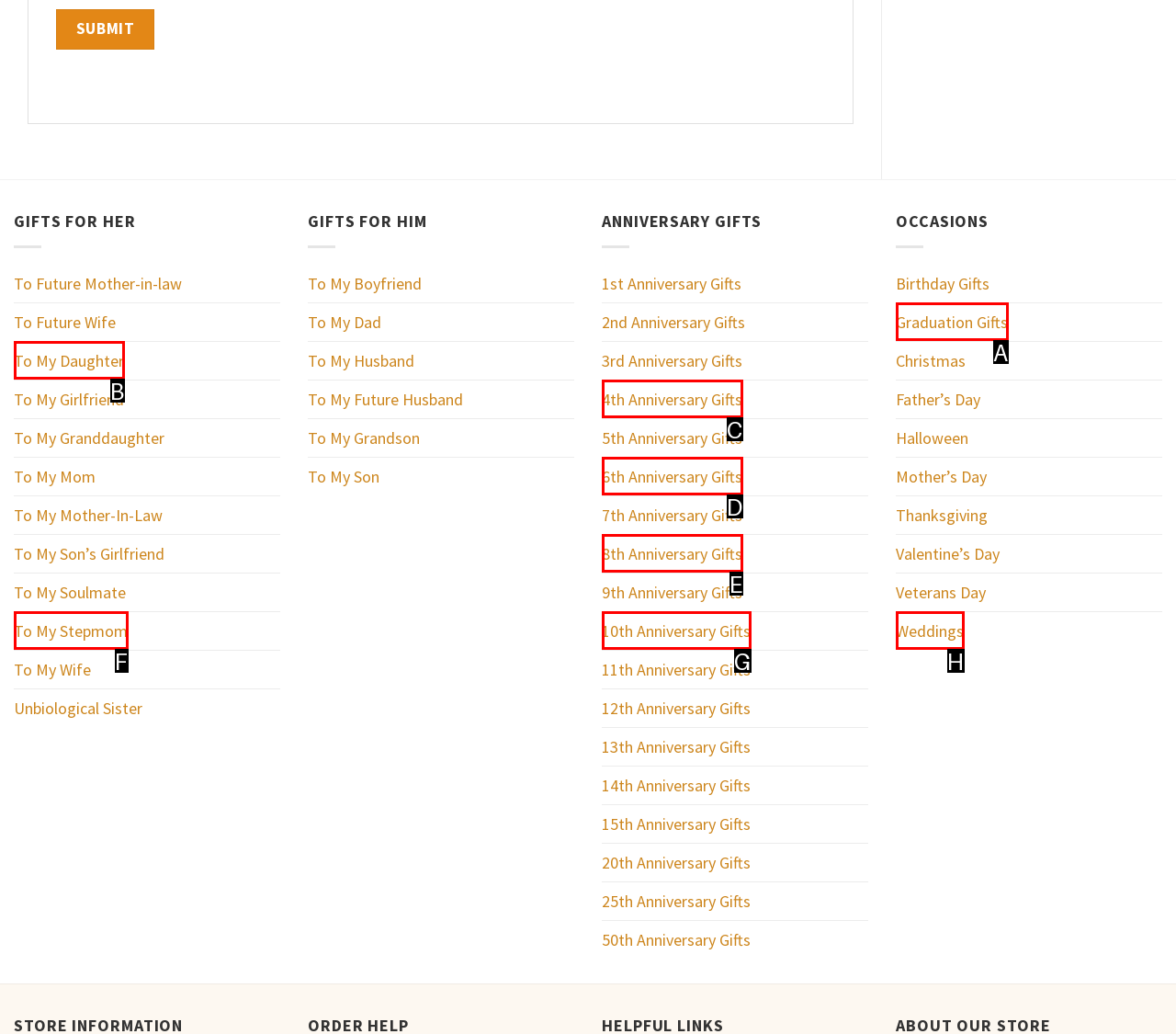Choose the HTML element that matches the description: Weddings
Reply with the letter of the correct option from the given choices.

H